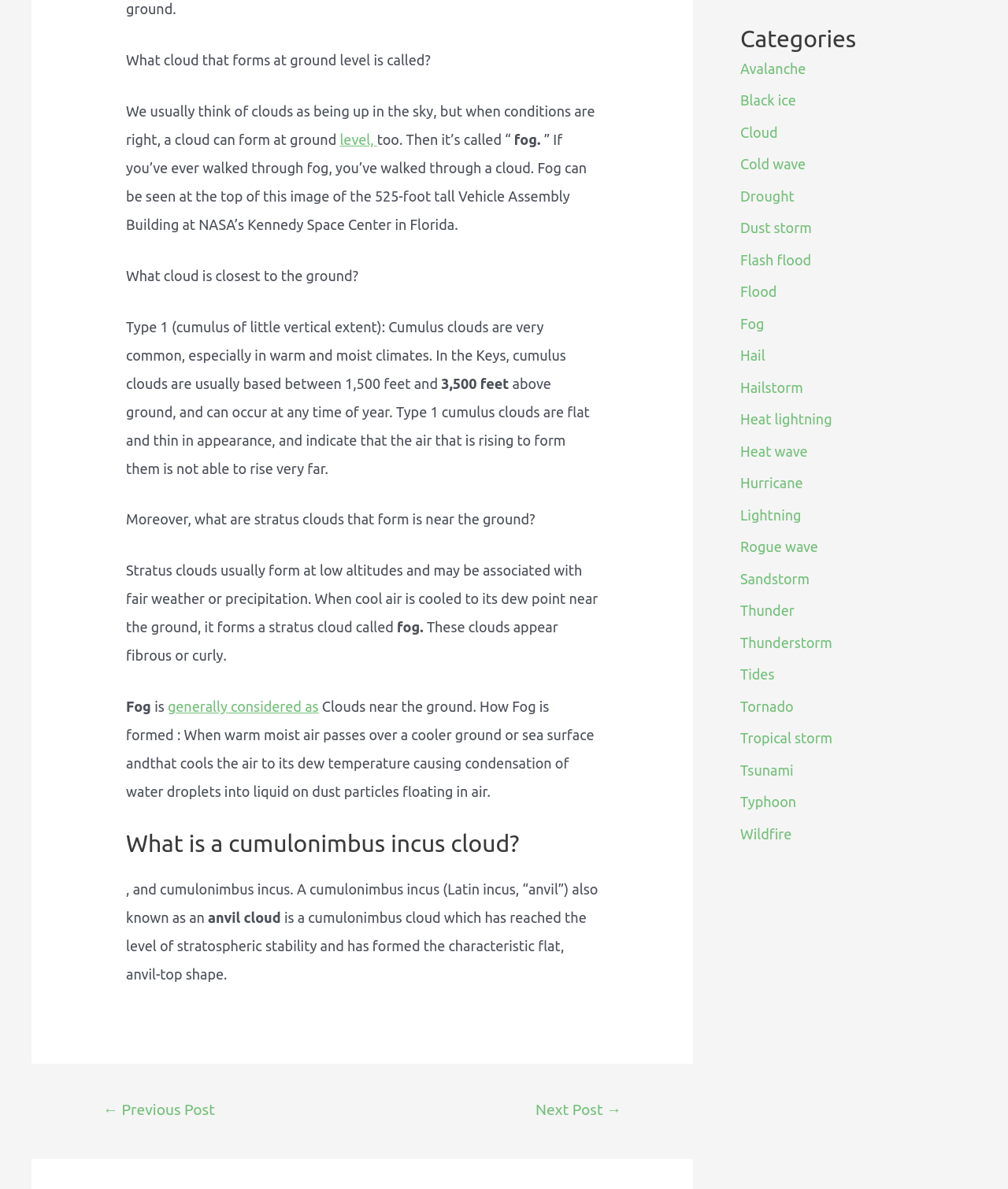Please identify the bounding box coordinates of the element's region that I should click in order to complete the following instruction: "Click on 'Cloud'". The bounding box coordinates consist of four float numbers between 0 and 1, i.e., [left, top, right, bottom].

[0.734, 0.104, 0.772, 0.118]